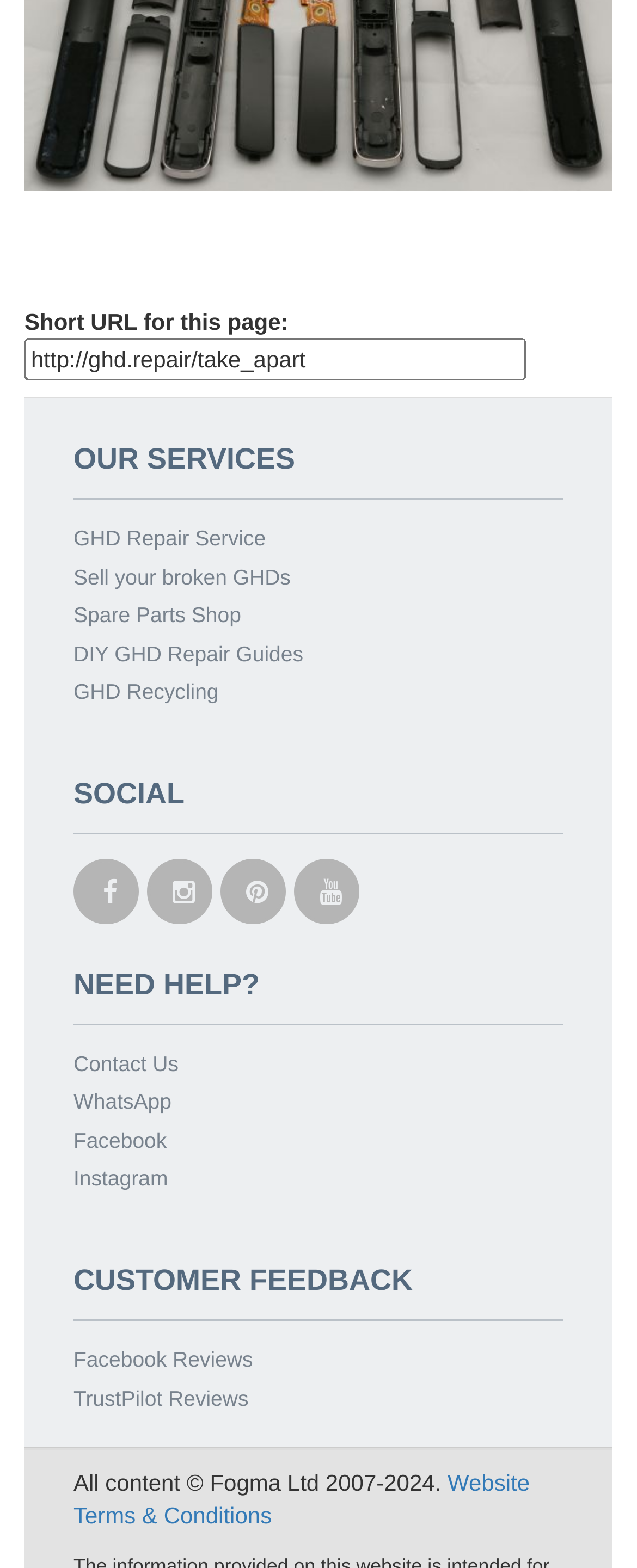Provide a one-word or one-phrase answer to the question:
How many review platforms are linked?

2